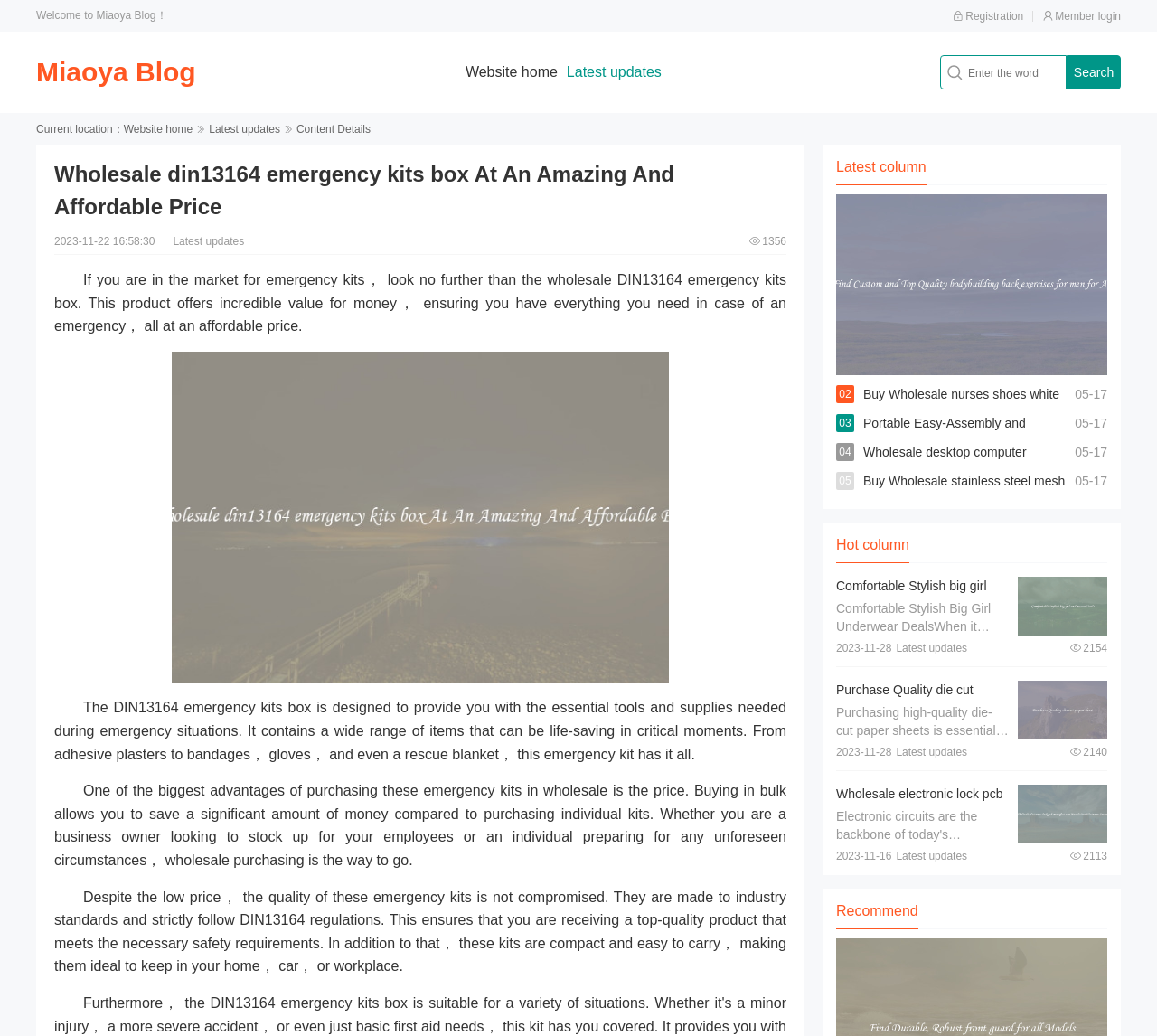Find the bounding box coordinates of the area that needs to be clicked in order to achieve the following instruction: "View details of Wholesale din13164 emergency kits box". The coordinates should be specified as four float numbers between 0 and 1, i.e., [left, top, right, bottom].

[0.723, 0.188, 0.957, 0.362]